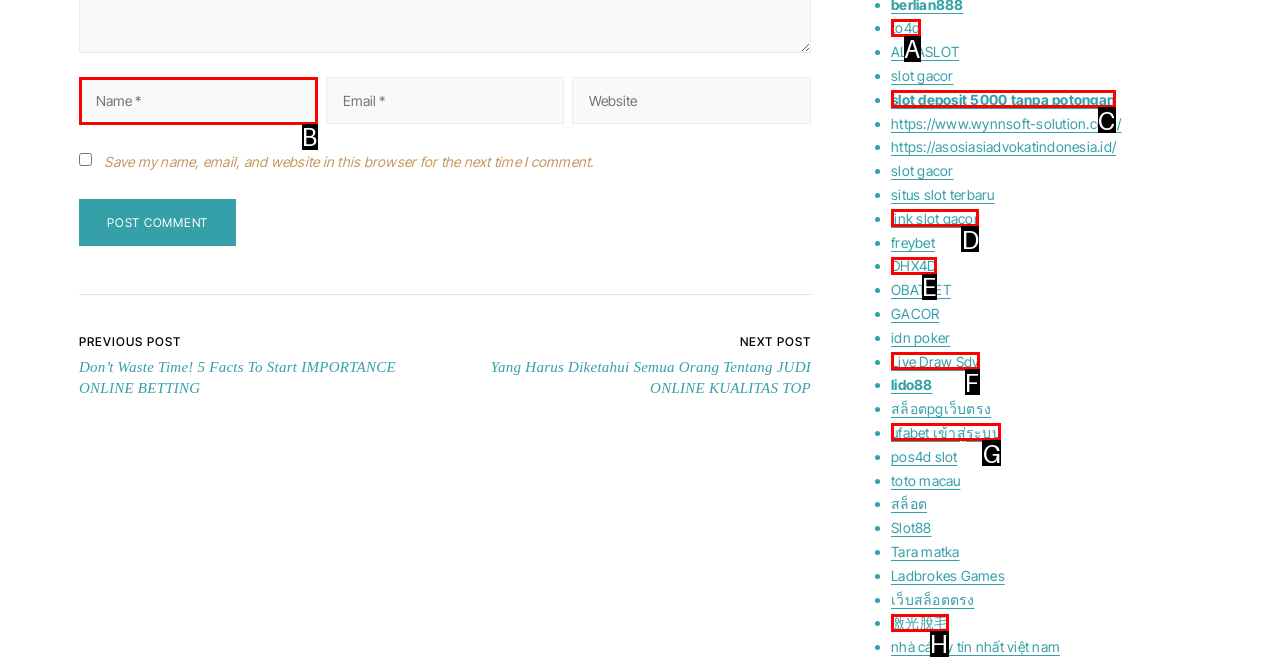Identify the correct UI element to click to achieve the task: Enter your name.
Answer with the letter of the appropriate option from the choices given.

B